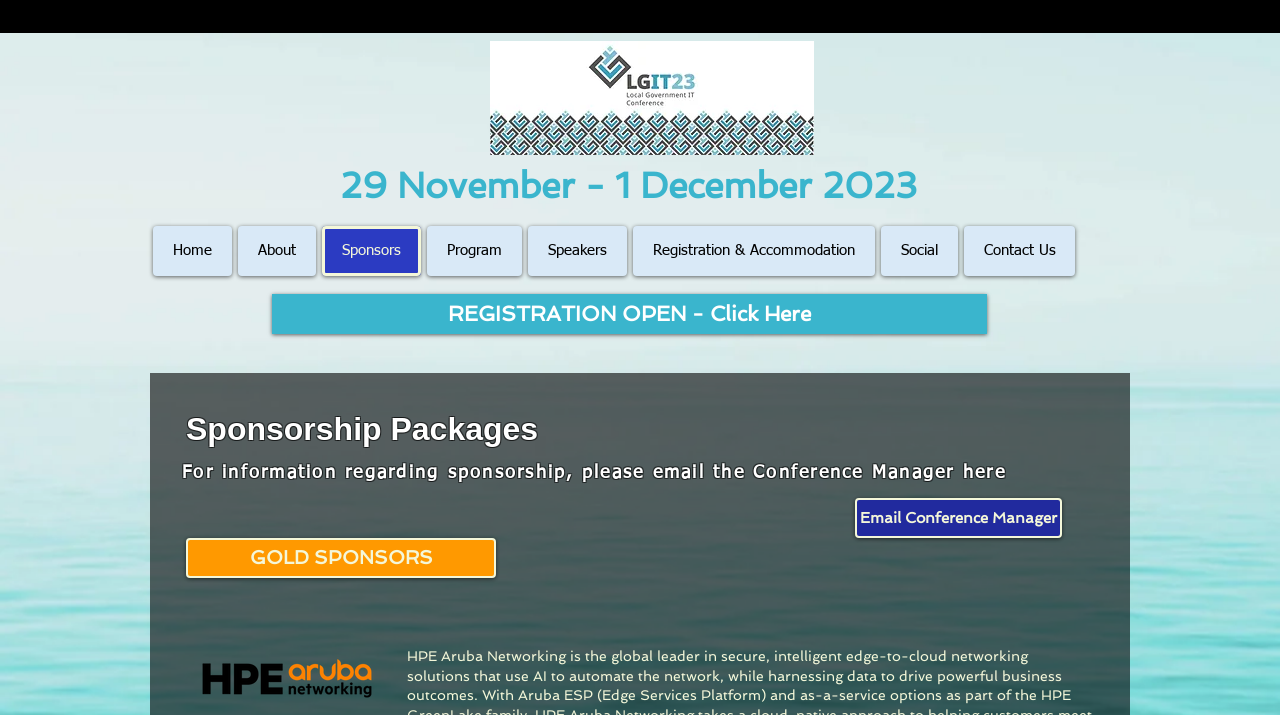What is the name of the company whose logo is displayed at the bottom of the webpage?
Please use the image to provide a one-word or short phrase answer.

HPE Aruba